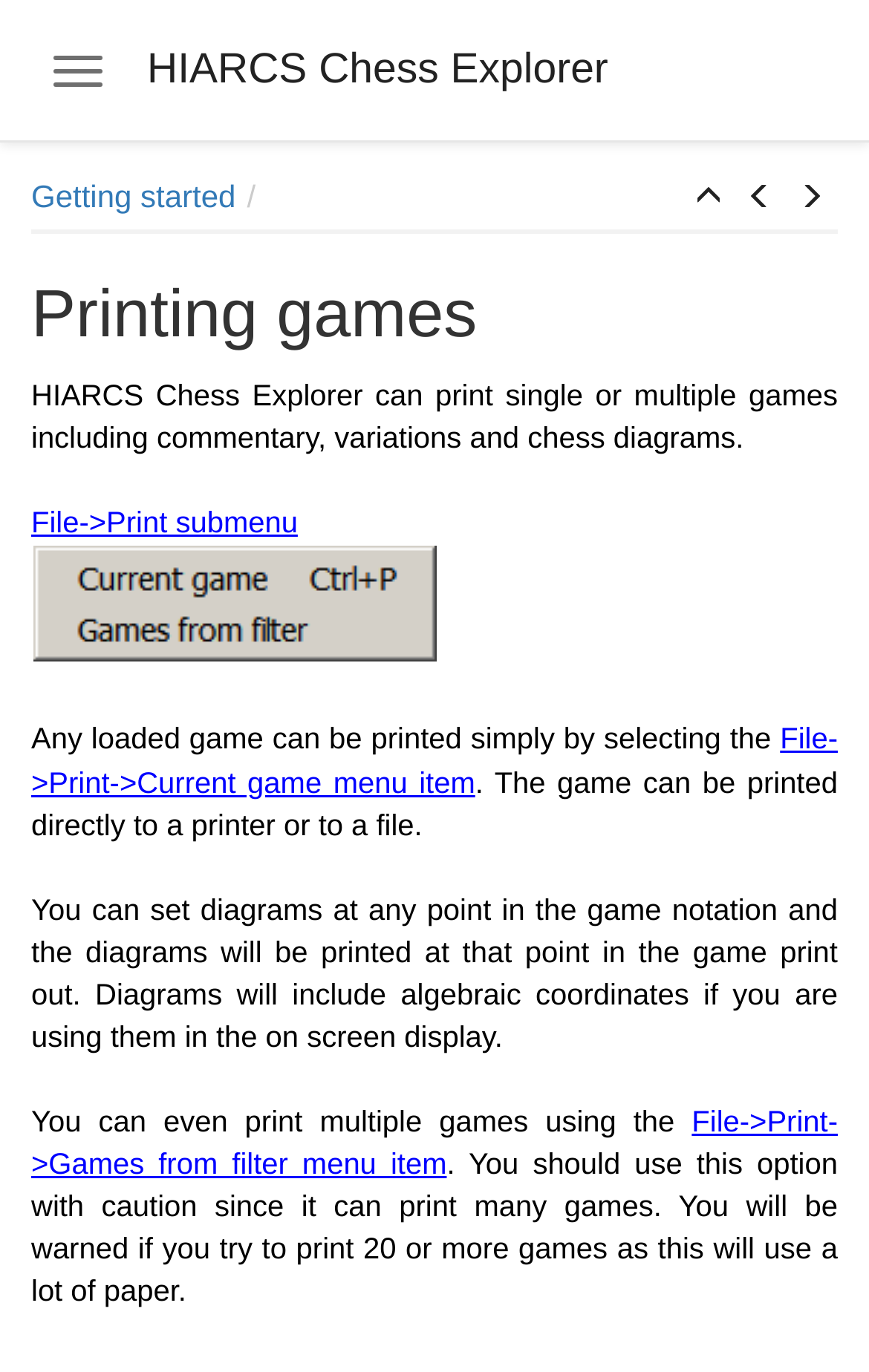Please give a concise answer to this question using a single word or phrase: 
What warning will a user receive when printing multiple games?

Warning for printing 20 or more games